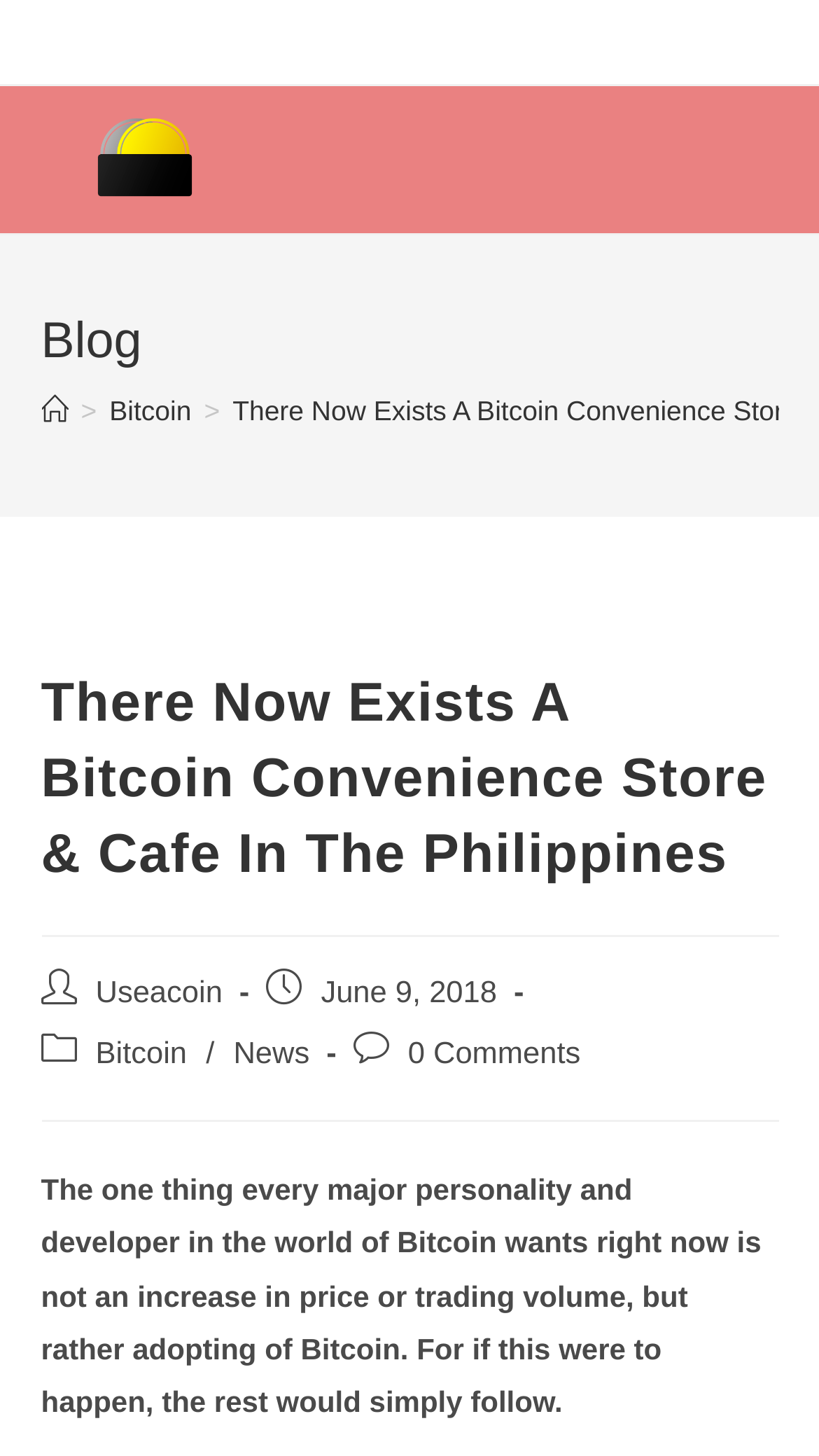Generate a comprehensive description of the webpage content.

This webpage is about a blog post titled "There Now Exists A Bitcoin Convenience Store & Cafe In The Philippines" on the Useacoin website. At the top-left corner, there is a logo of Useacoin, which is an image linked to the website's homepage. 

Below the logo, there is a header section with a "Blog" heading and a navigation menu showing breadcrumbs, which includes links to "Home" and "Bitcoin" categories. 

Further down, there is a main header section with the title of the blog post, "There Now Exists A Bitcoin Convenience Store & Cafe In The Philippines". 

Underneath the title, there is a section with information about the post, including the author, publication date, and categories. The author is linked to their profile, and the categories include "Bitcoin" and "News". 

The main content of the blog post starts below this section, with a paragraph of text discussing the adoption of Bitcoin.